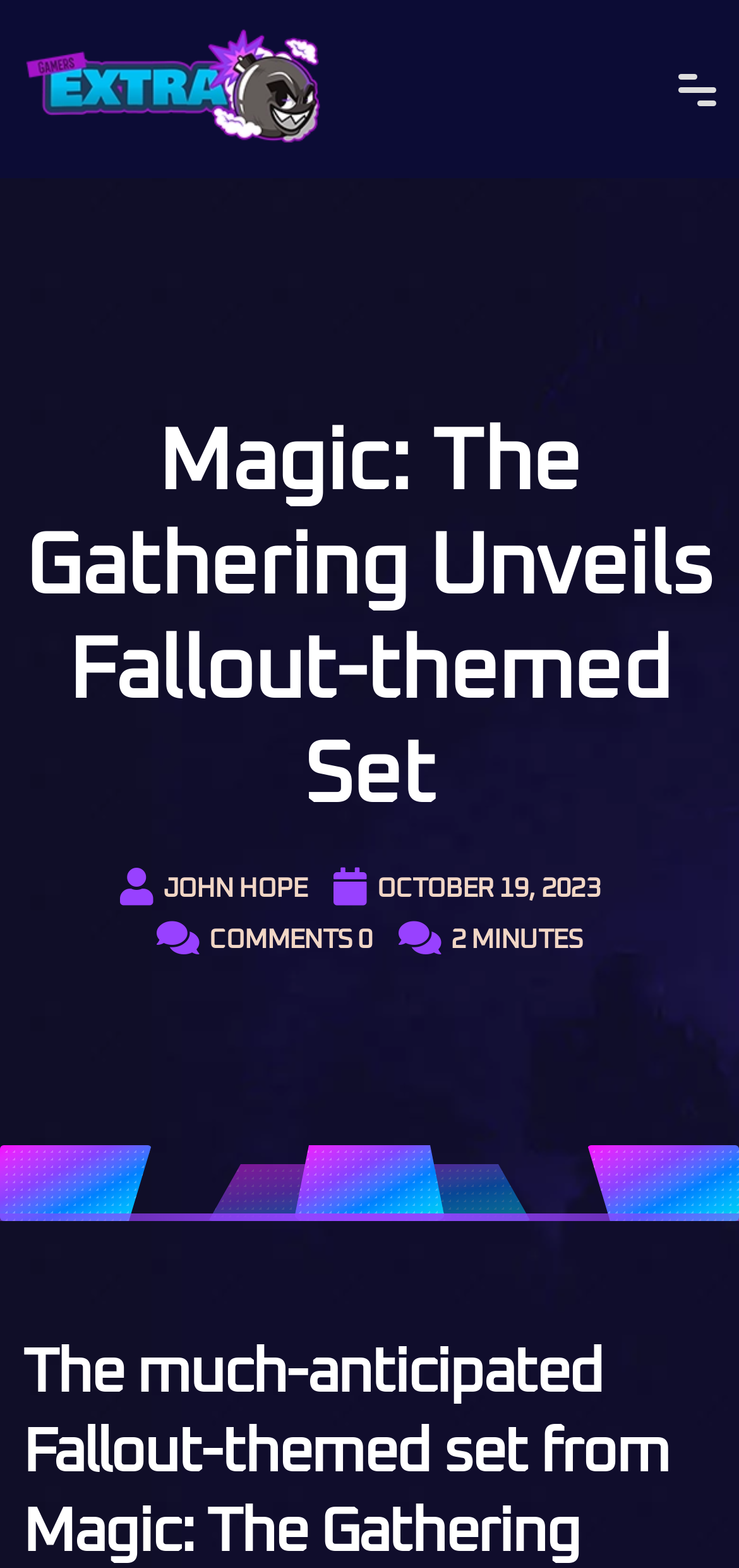Given the element description "alt="craven logo"" in the screenshot, predict the bounding box coordinates of that UI element.

None